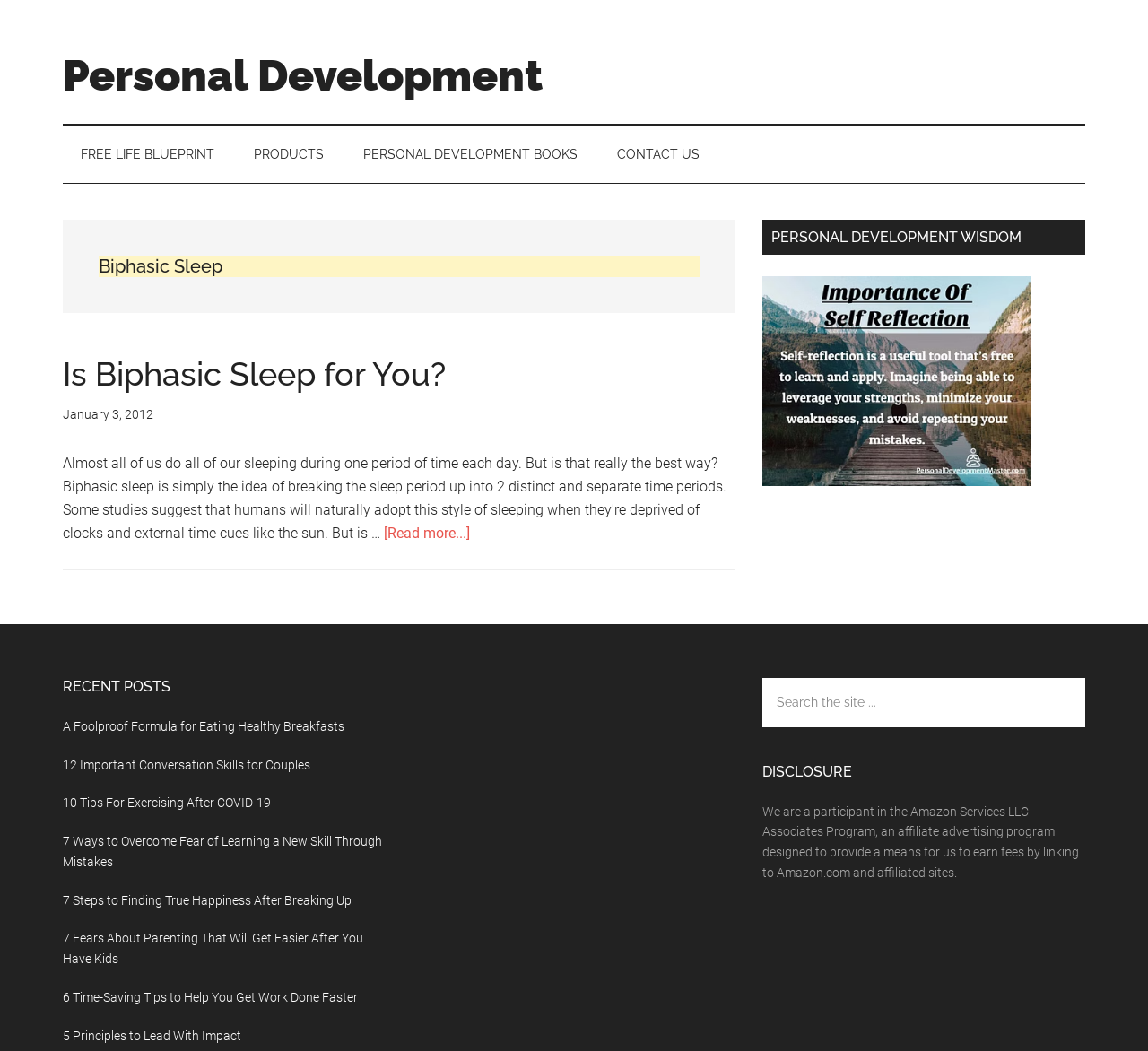What affiliate program does the website participate in?
Look at the screenshot and respond with one word or a short phrase.

Amazon Services LLC Associates Program